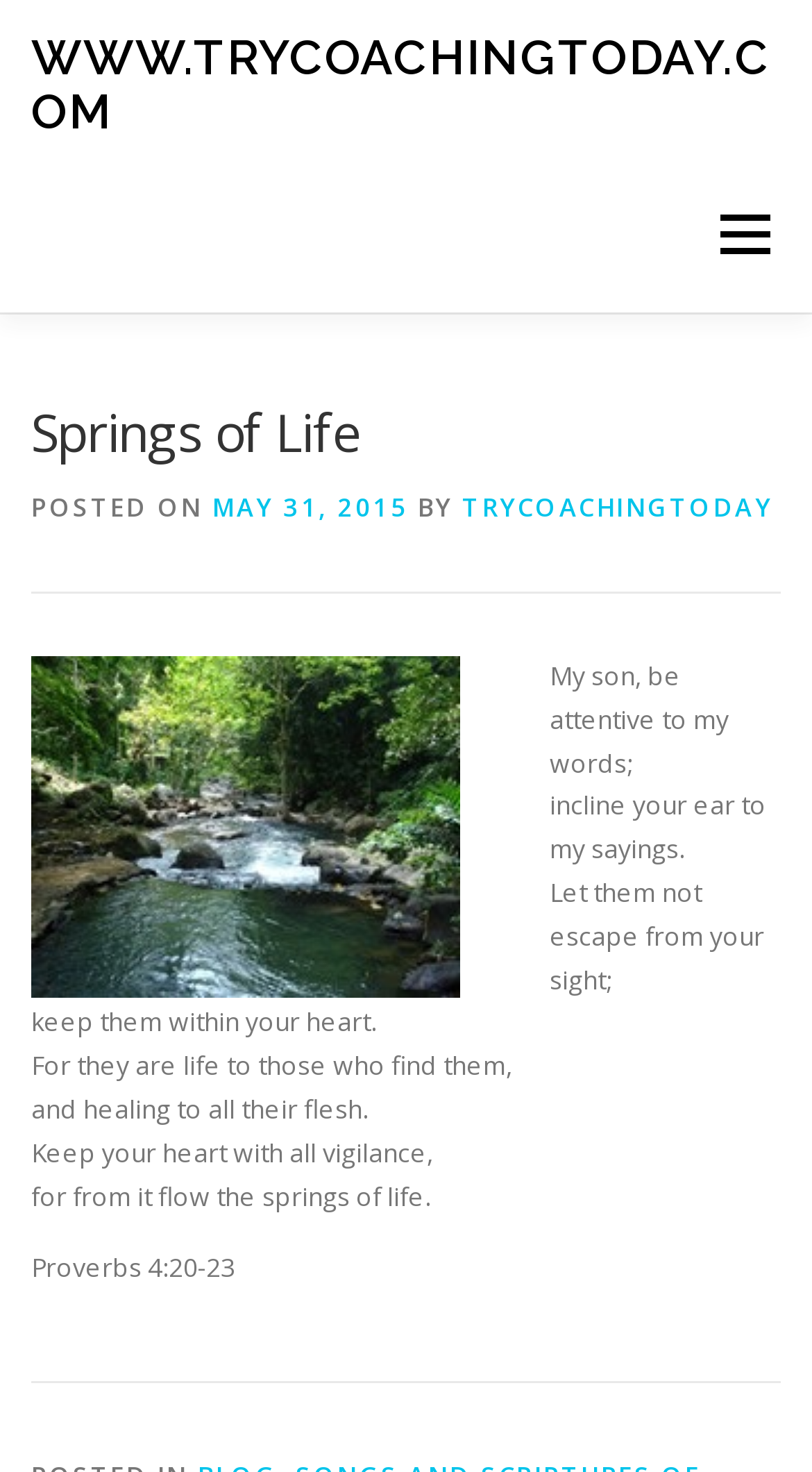Please determine the bounding box coordinates of the clickable area required to carry out the following instruction: "read the about page". The coordinates must be four float numbers between 0 and 1, represented as [left, top, right, bottom].

[0.038, 0.212, 0.262, 0.318]